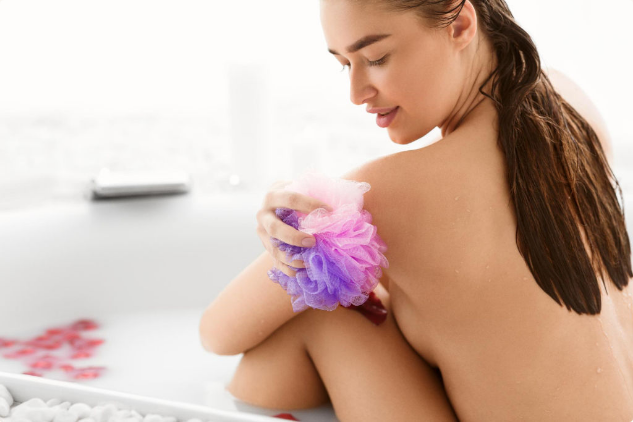Explain the contents of the image with as much detail as possible.

In this serene and intimate moment, a woman enjoys a relaxing bath, showcasing the luxurious experience of self-care. She is positioned gracefully in a bathtub adorned with soft pastel hues, emphasizing tranquility. A gentle gaze over her shoulder highlights her natural beauty as she holds a colorful bath pouf in shades of pink, purple, and white, enhancing the soft ambiance. The background features subtle hints of a bright, airy space, suggesting a calm and peaceful atmosphere. The image evokes a sense of pampering and wellness, inviting viewers to appreciate the soothing benefits of a calm bath ritual.